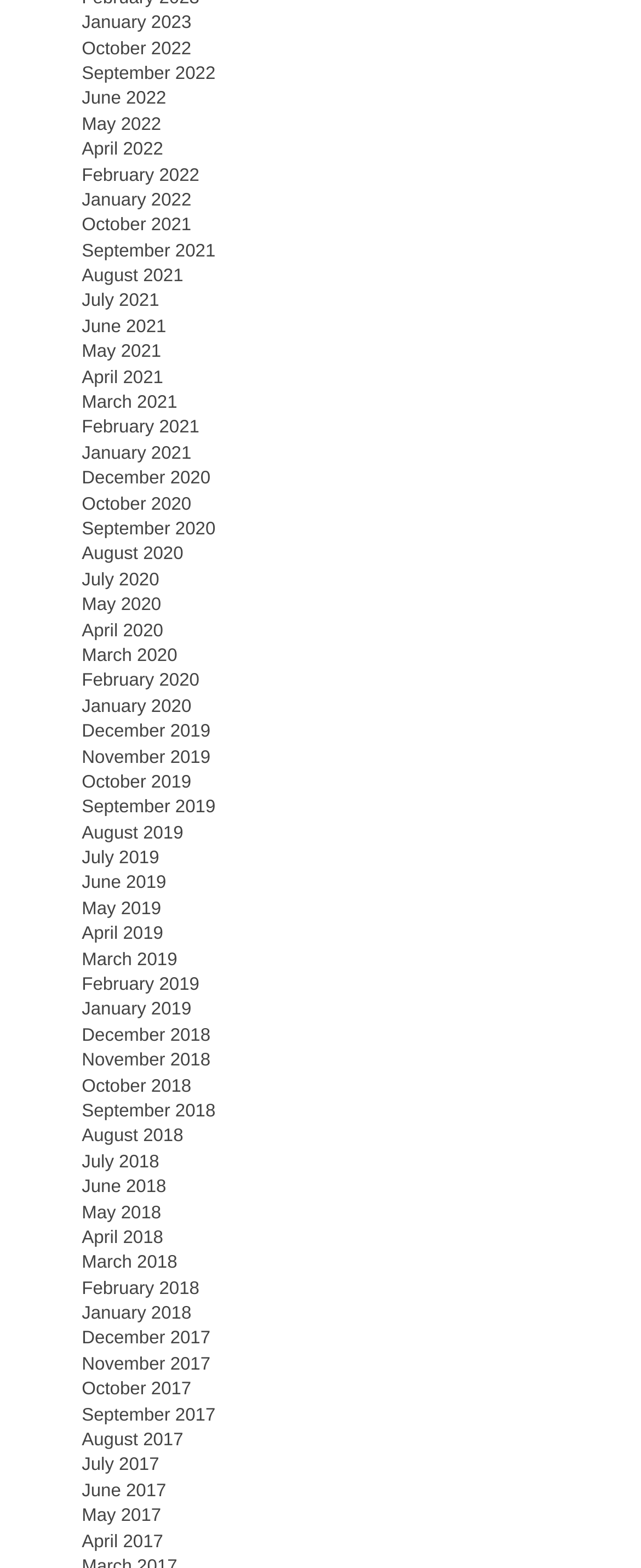Could you specify the bounding box coordinates for the clickable section to complete the following instruction: "View January 2023"?

[0.128, 0.009, 0.299, 0.021]